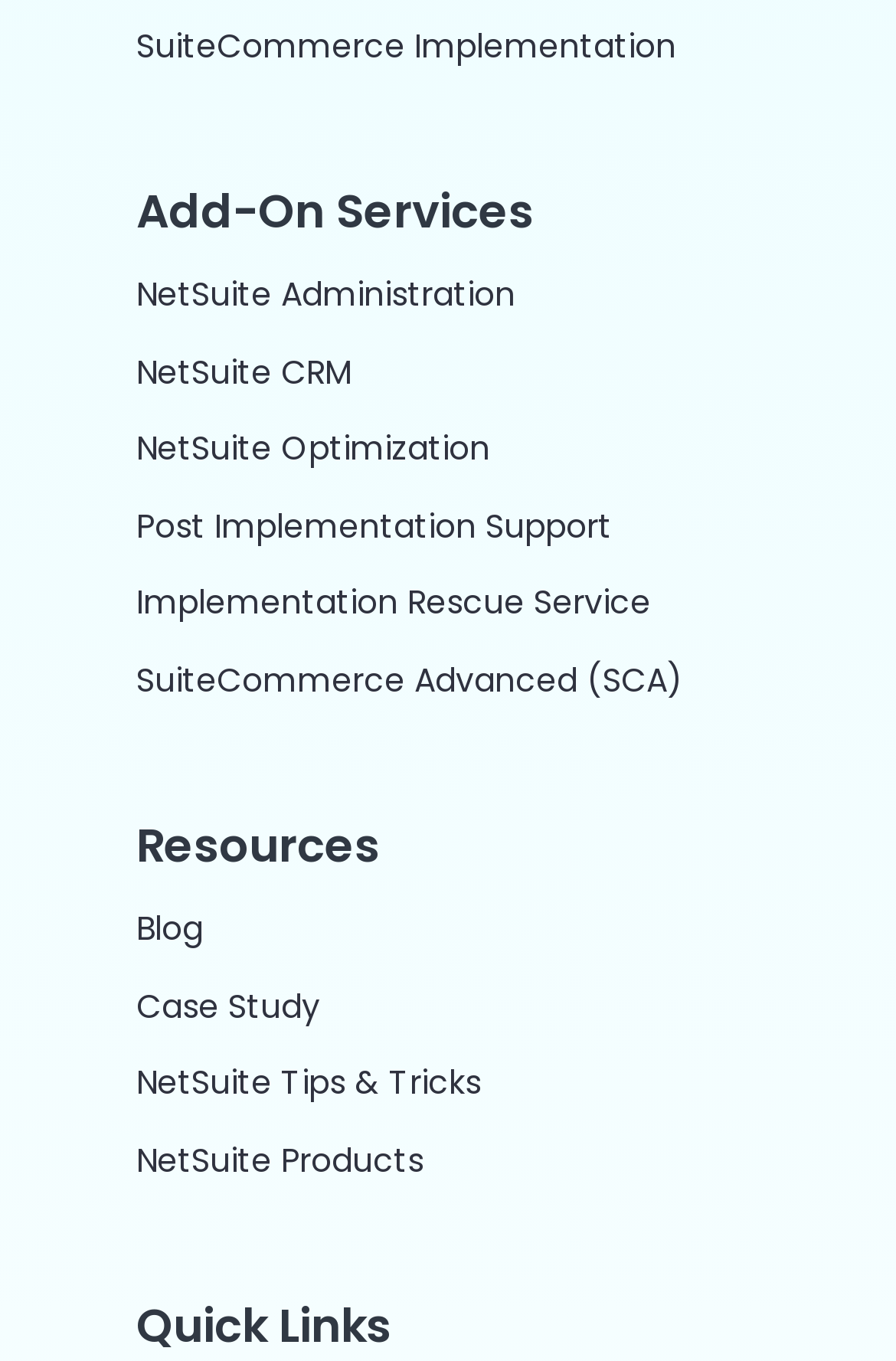What is the first link on the webpage?
Using the image provided, answer with just one word or phrase.

SuiteCommerce Implementation